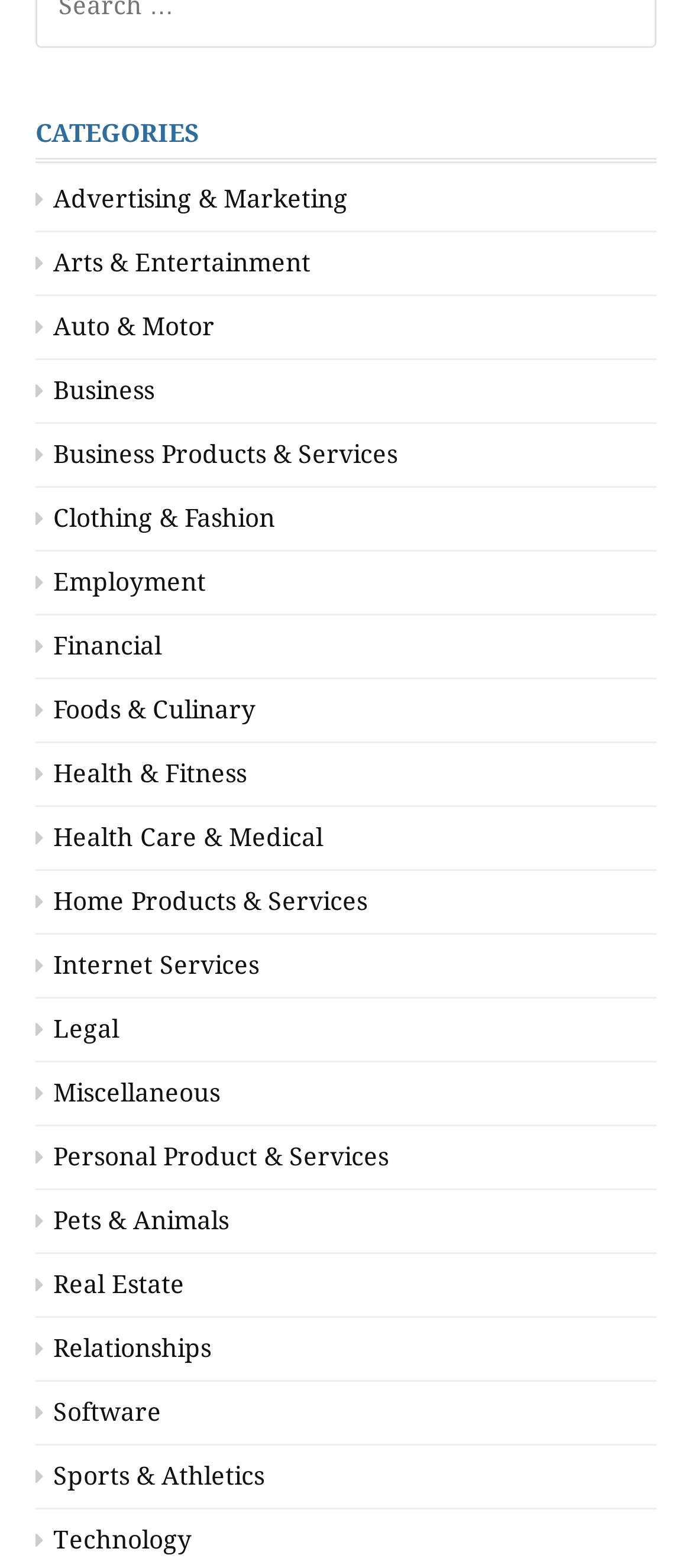Find the bounding box coordinates of the area that needs to be clicked in order to achieve the following instruction: "Explore Business Products & Services". The coordinates should be specified as four float numbers between 0 and 1, i.e., [left, top, right, bottom].

[0.051, 0.28, 0.574, 0.298]